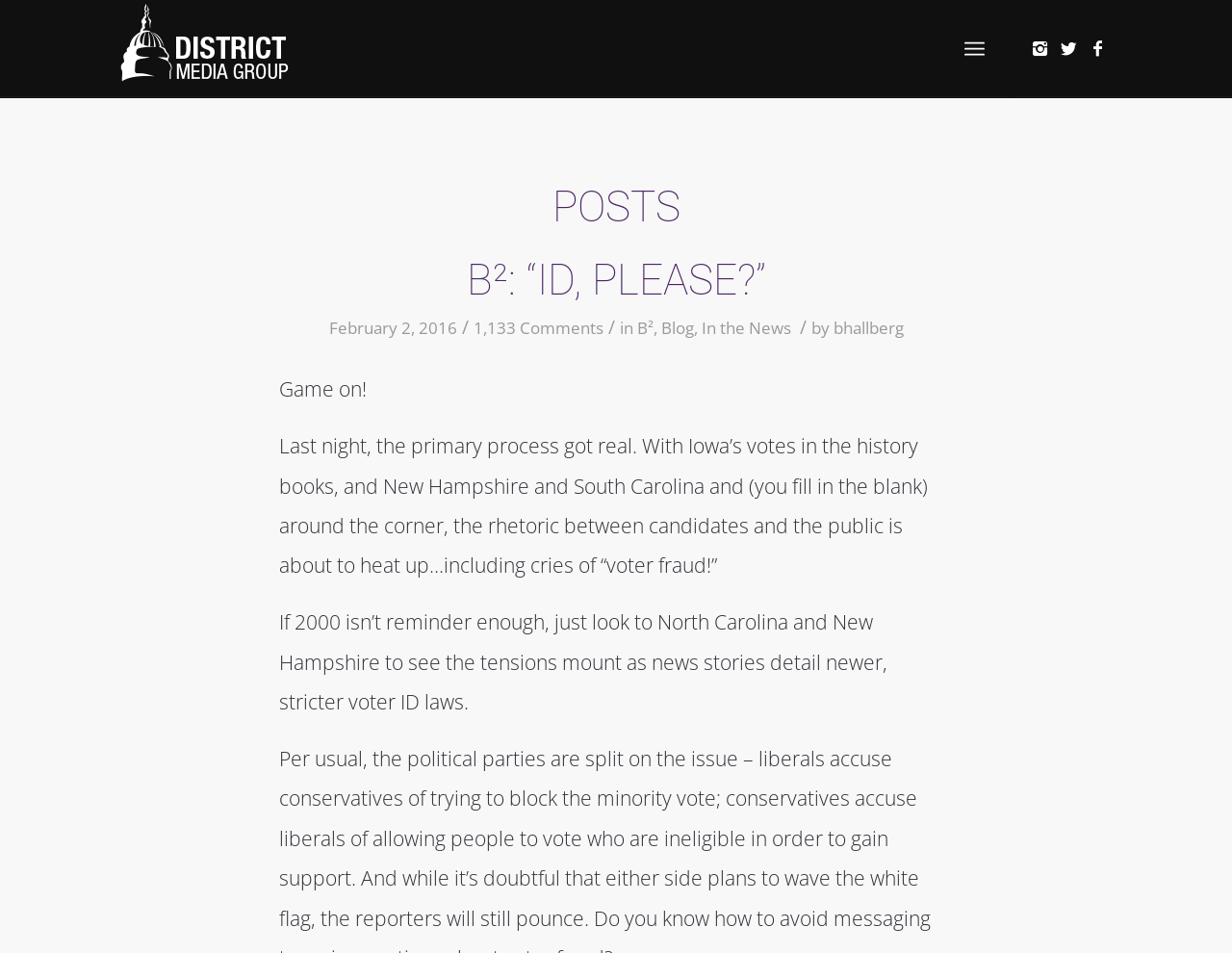Who is the author of the post?
Please analyze the image and answer the question with as much detail as possible.

I found the author of the post by looking at the link element with the text 'bhallberg' inside the 'POSTS' section, which is preceded by the text 'by'.